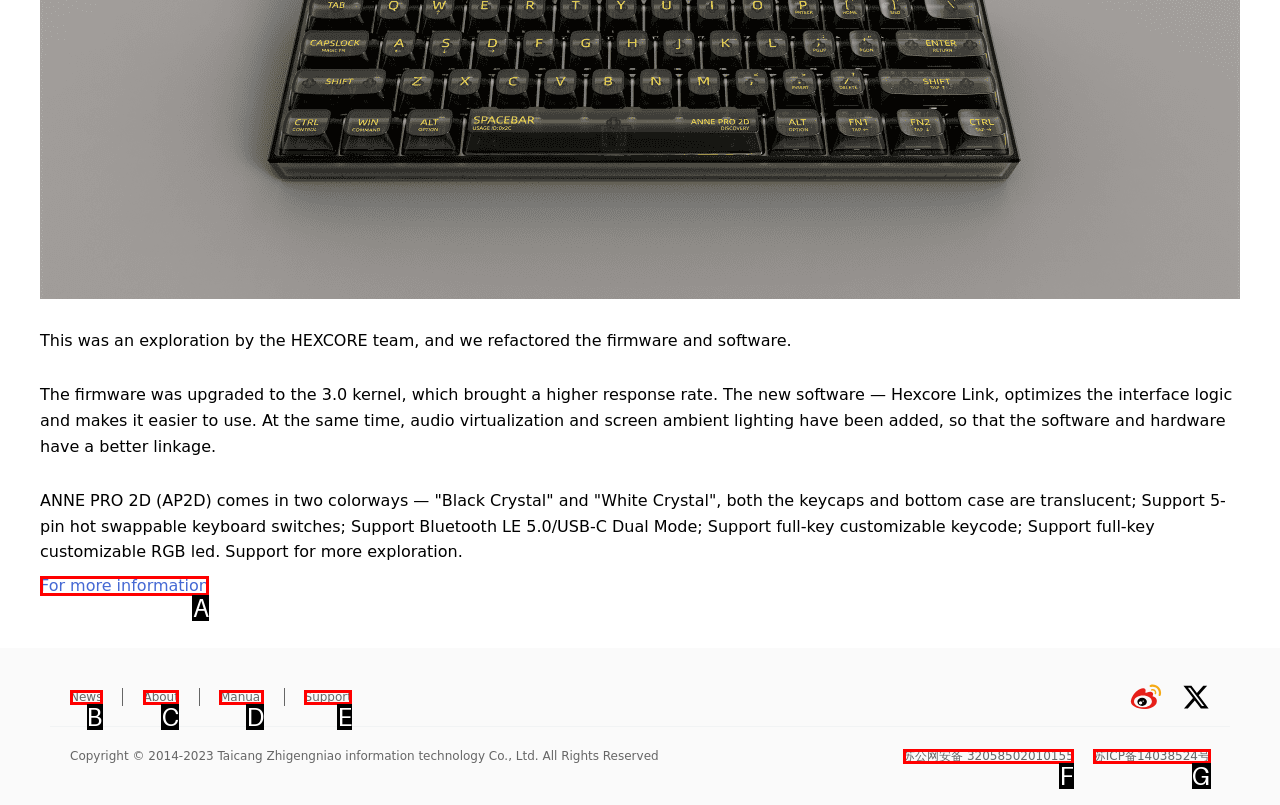Select the letter that aligns with the description: parent_node: Page 7 / 50. Answer with the letter of the selected option directly.

None